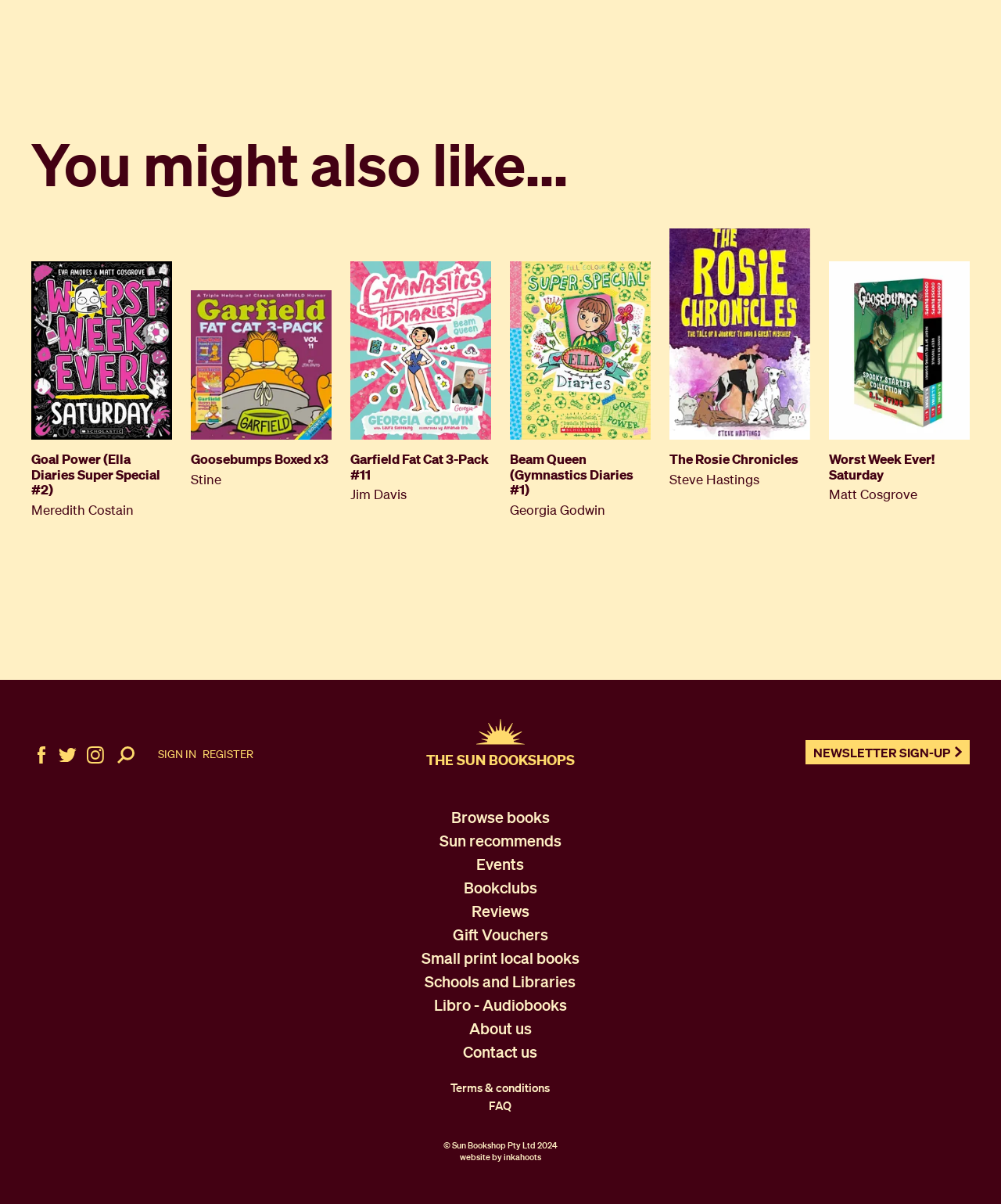What is the purpose of the 'SIGN IN' link?
Please provide a single word or phrase as your answer based on the image.

To sign in